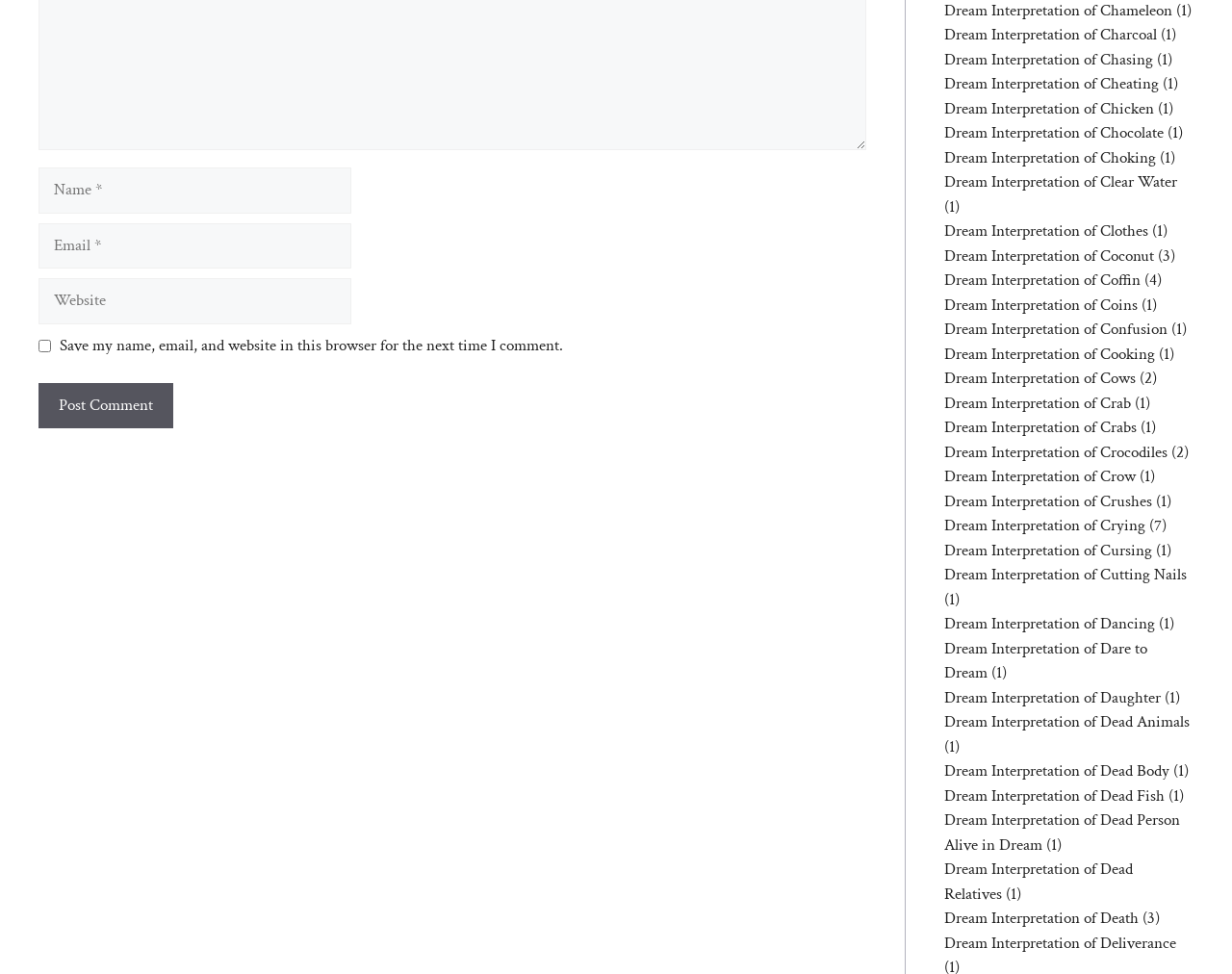Determine the bounding box for the described UI element: "Dream Interpretation of Cutting Nails".

[0.766, 0.579, 0.963, 0.601]